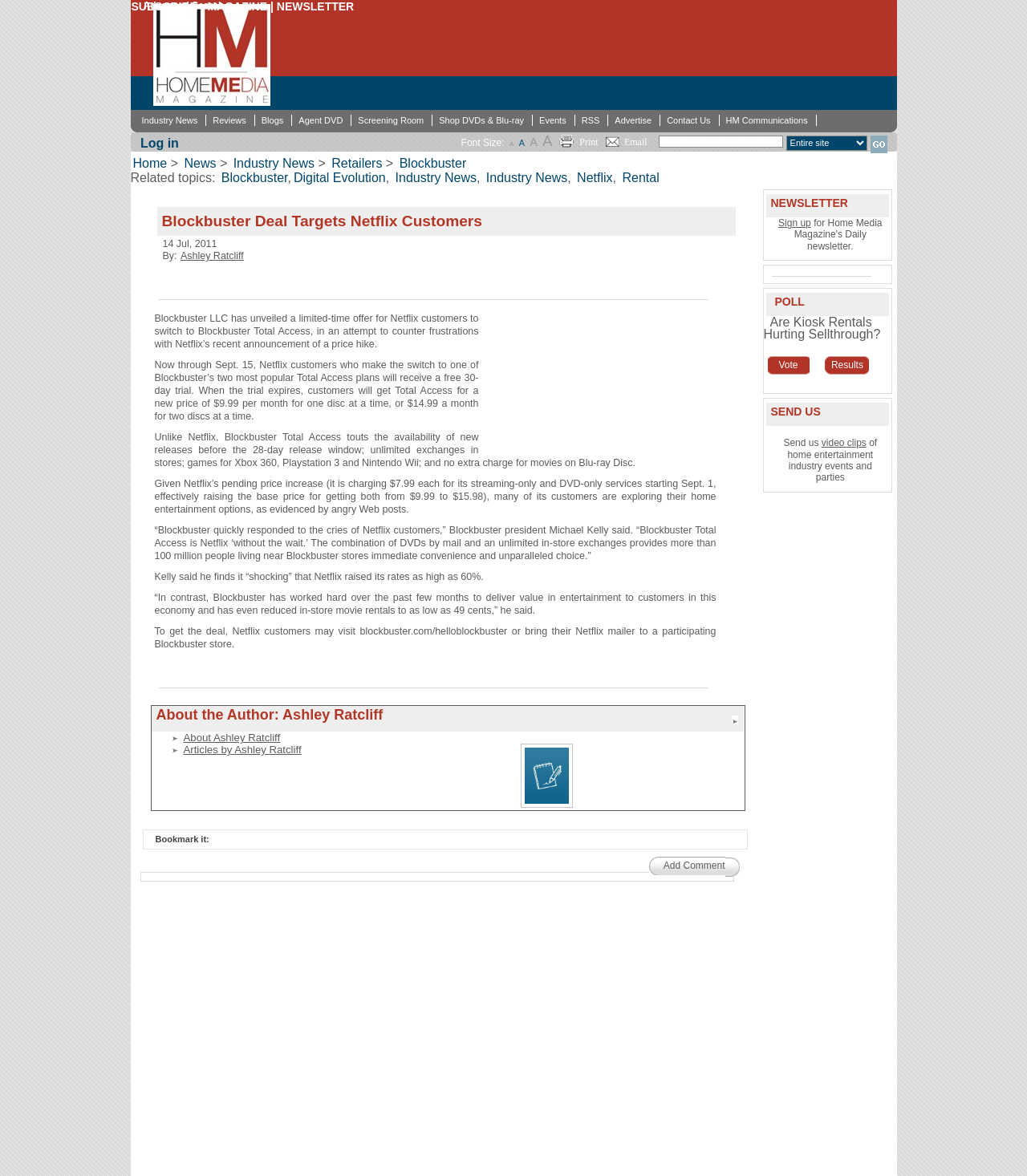Construct a thorough caption encompassing all aspects of the webpage.

This webpage is from Home Media Magazine, as indicated by the image and text at the top left corner. The page has a navigation menu at the top, with links to "MAGAZINE", "NEWSLETTER", and "Advanced Search". Below this, there are links to various sections of the website, including "Industry News", "Reviews", "Blogs", and "Shop DVDs & Blu-ray".

The main content of the page is an article titled "Blockbuster Deal Targets Netflix Customers". The article is dated July 14, 2011, and is written by Ashley Ratcliff. The article discusses Blockbuster's limited-time offer to Netflix customers, which includes a free 30-day trial and a discounted monthly rate for its Total Access plans.

The article is divided into several paragraphs, with a horizontal separator line between each section. There is also an image on the right side of the page, which appears to be related to the article's content. The text is well-organized and easy to read, with headings and subheadings to break up the content.

At the top right corner of the page, there is a login section with options to log in, change font size, and print or email the article. Below this, there is a section with links to related topics, including Blockbuster, Digital Evolution, Industry News, Netflix, and Rental.